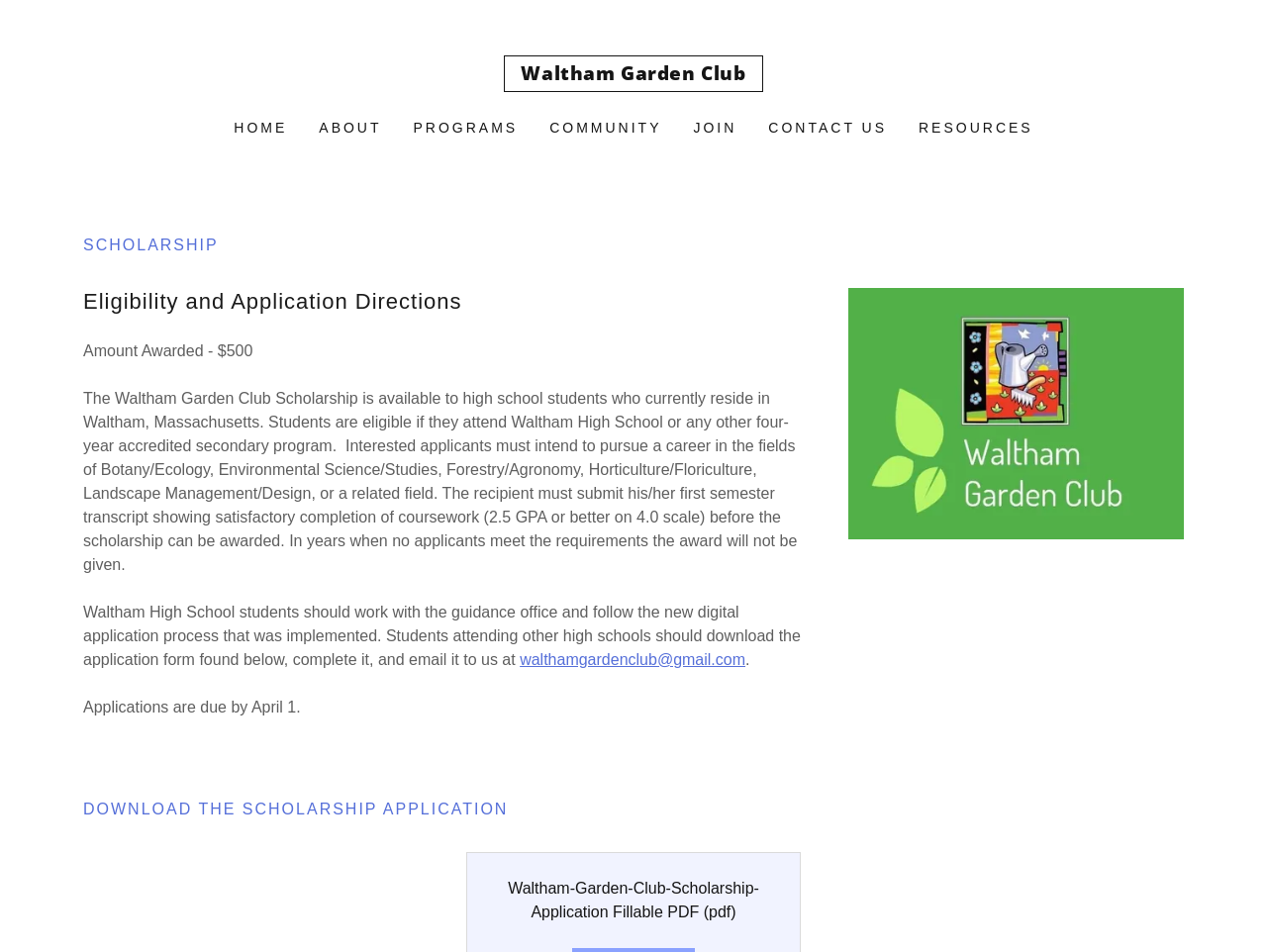What is the amount of the scholarship award?
Using the visual information, answer the question in a single word or phrase.

$500